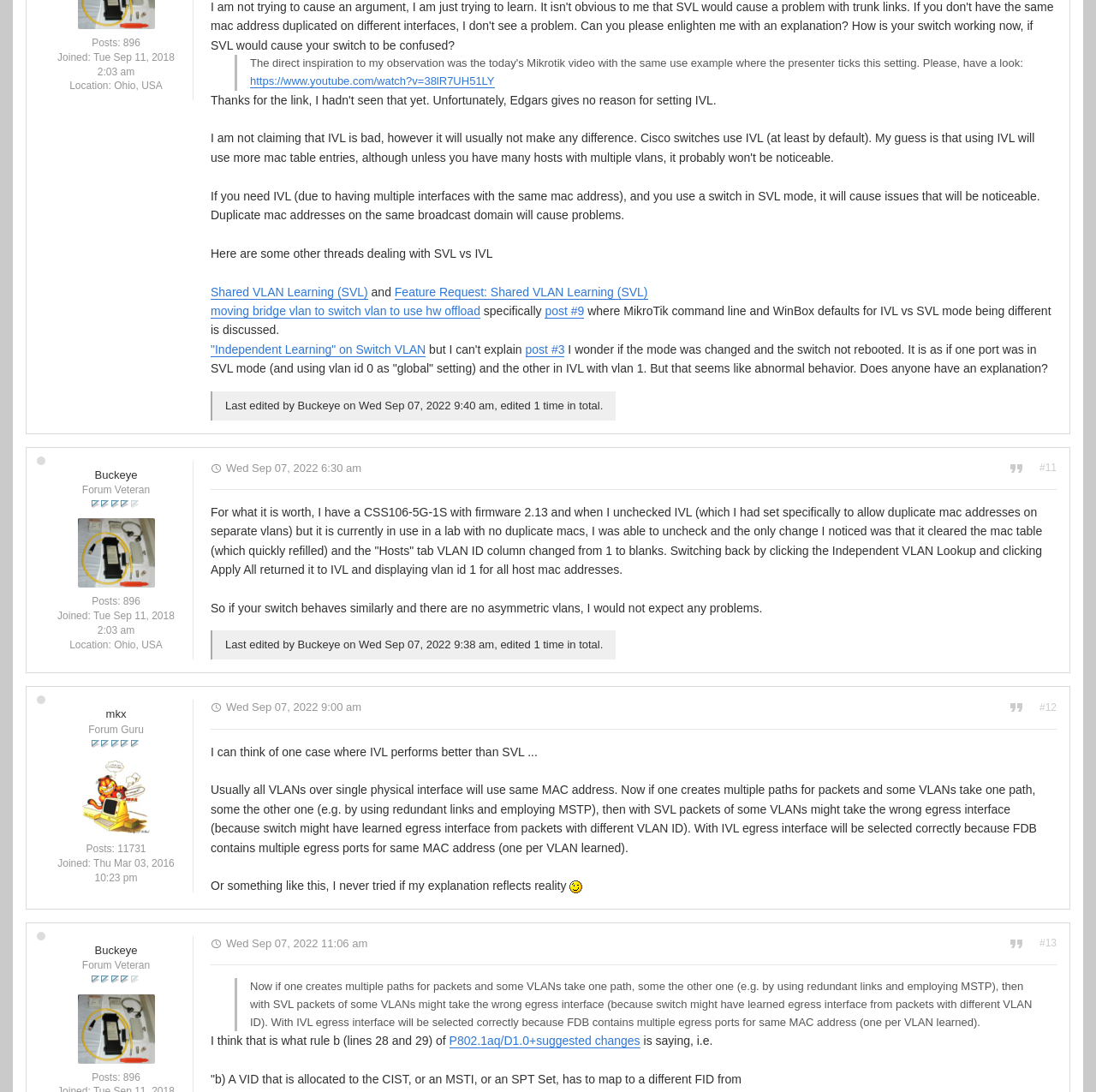Please locate the bounding box coordinates for the element that should be clicked to achieve the following instruction: "Click the link to watch the YouTube video". Ensure the coordinates are given as four float numbers between 0 and 1, i.e., [left, top, right, bottom].

[0.228, 0.068, 0.451, 0.081]